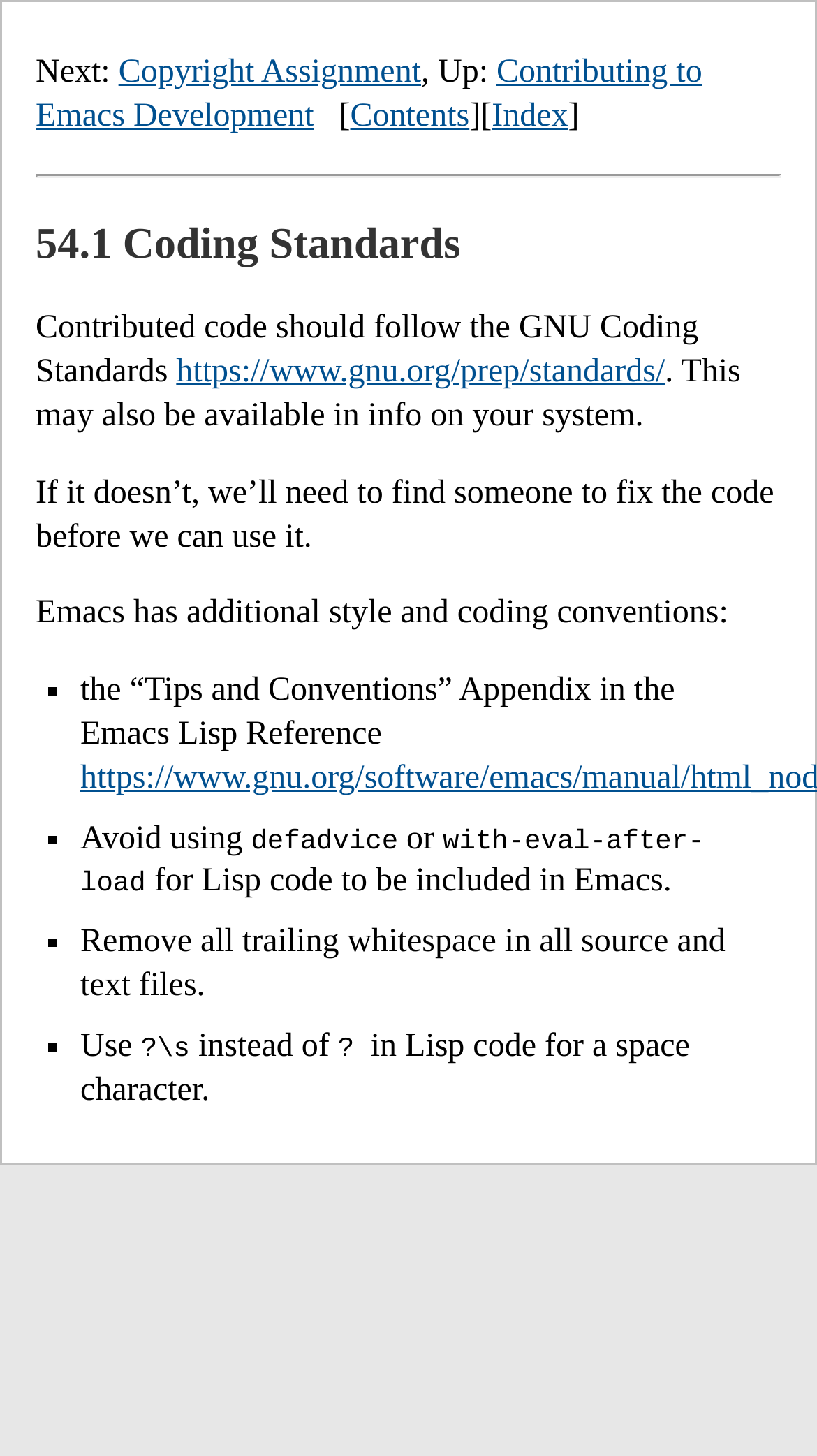Please answer the following question using a single word or phrase: 
How should whitespace be handled in source files?

Remove trailing whitespace